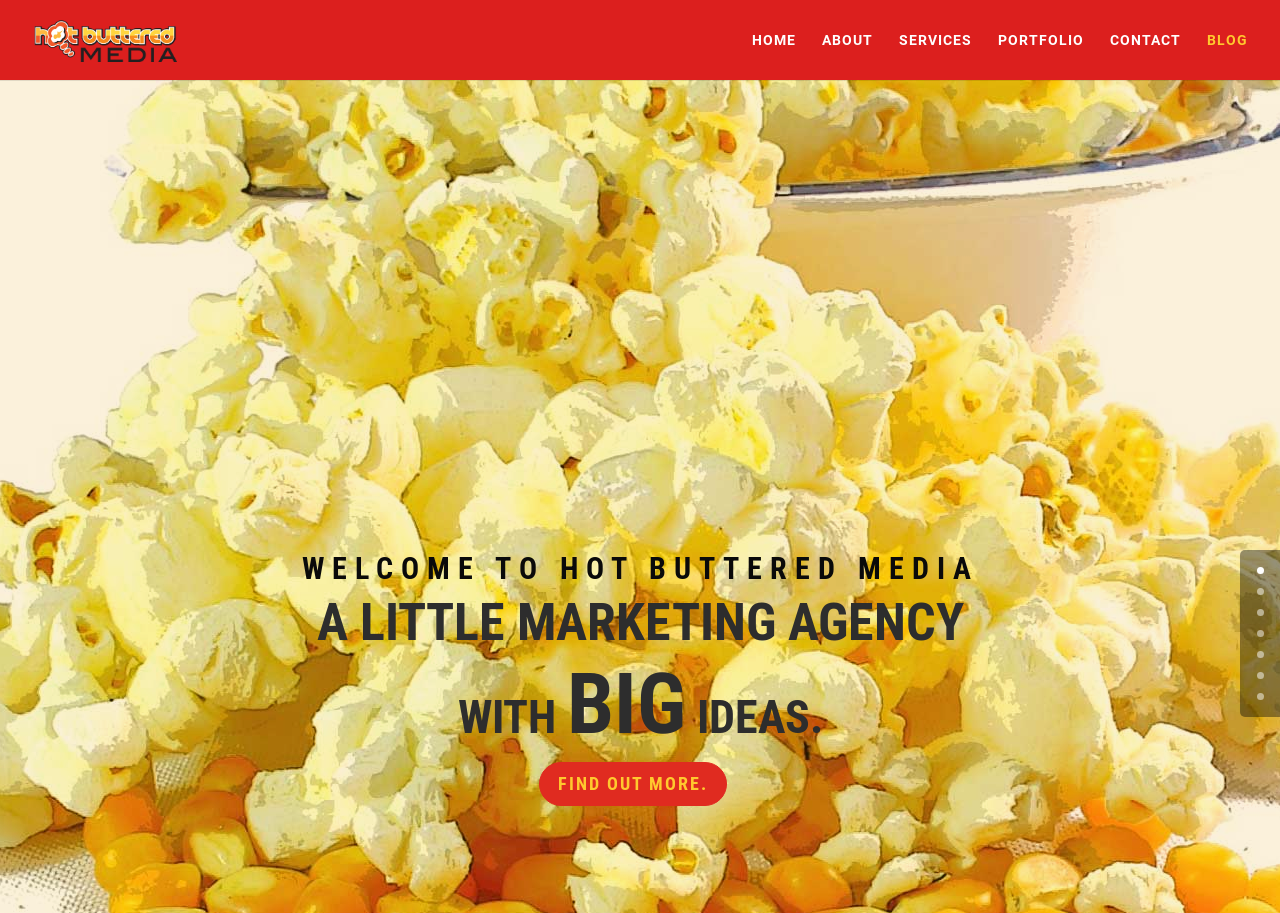What is the theme of the marketing agency?
Answer the question in as much detail as possible.

The theme of the marketing agency can be inferred from the text 'A LITTLE MARKETING AGENCY WITH BIG IDEAS.' which is written in a prominent location on the webpage. This text suggests that the agency focuses on creative and innovative ideas.